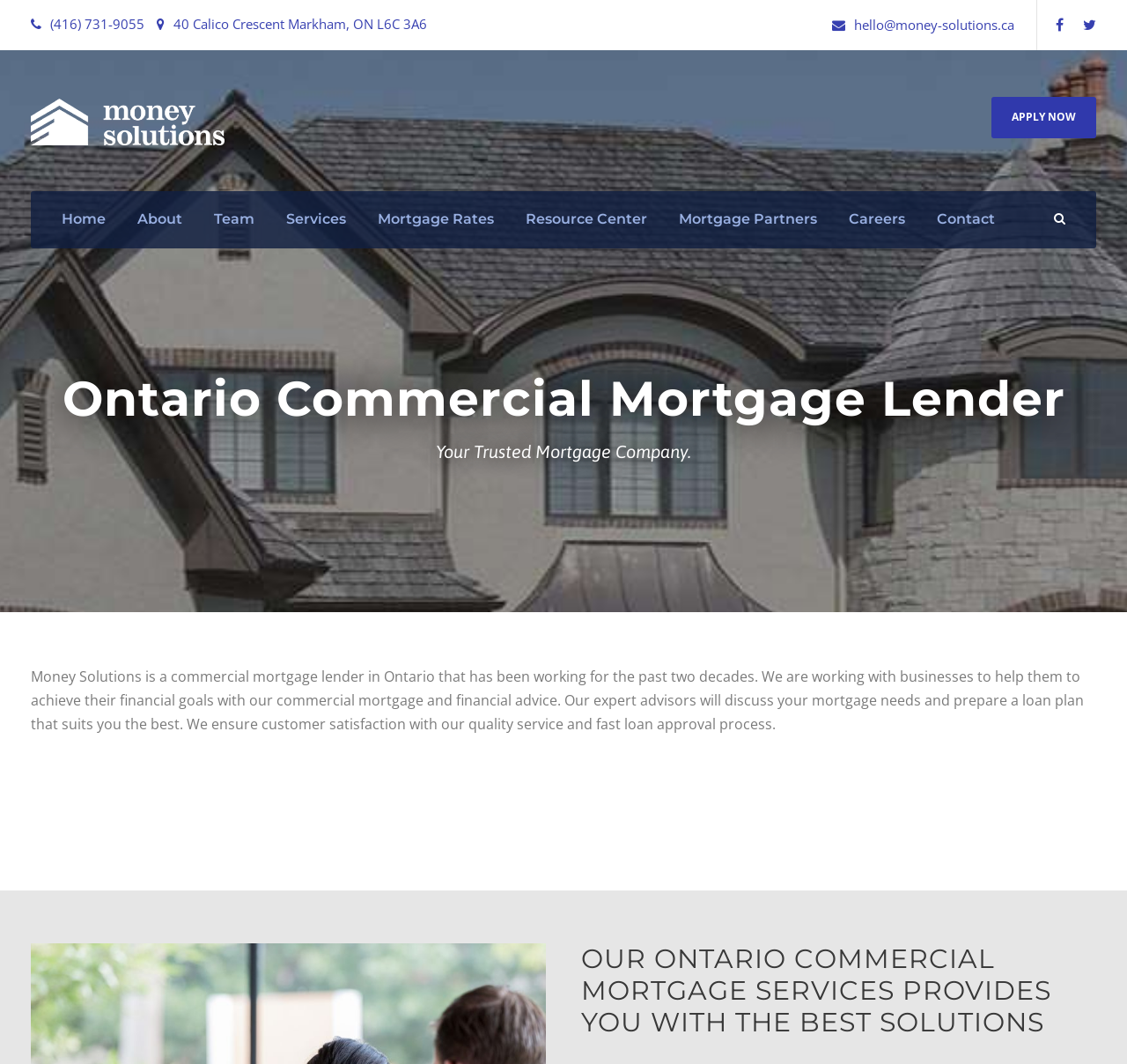Specify the bounding box coordinates of the element's region that should be clicked to achieve the following instruction: "Send an email". The bounding box coordinates consist of four float numbers between 0 and 1, in the format [left, top, right, bottom].

[0.758, 0.015, 0.9, 0.031]